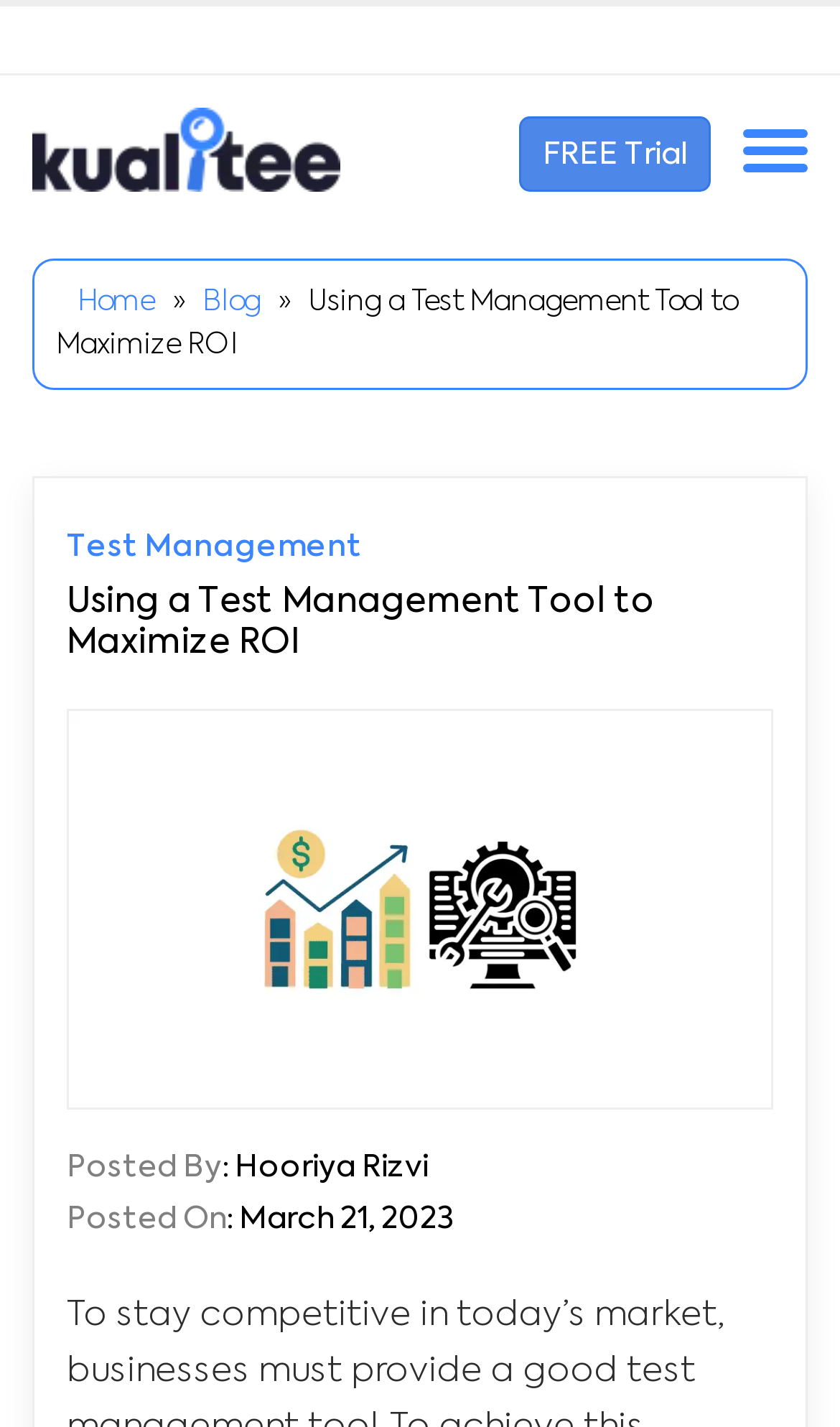Please find and generate the text of the main heading on the webpage.

Using a Test Management Tool to Maximize ROI